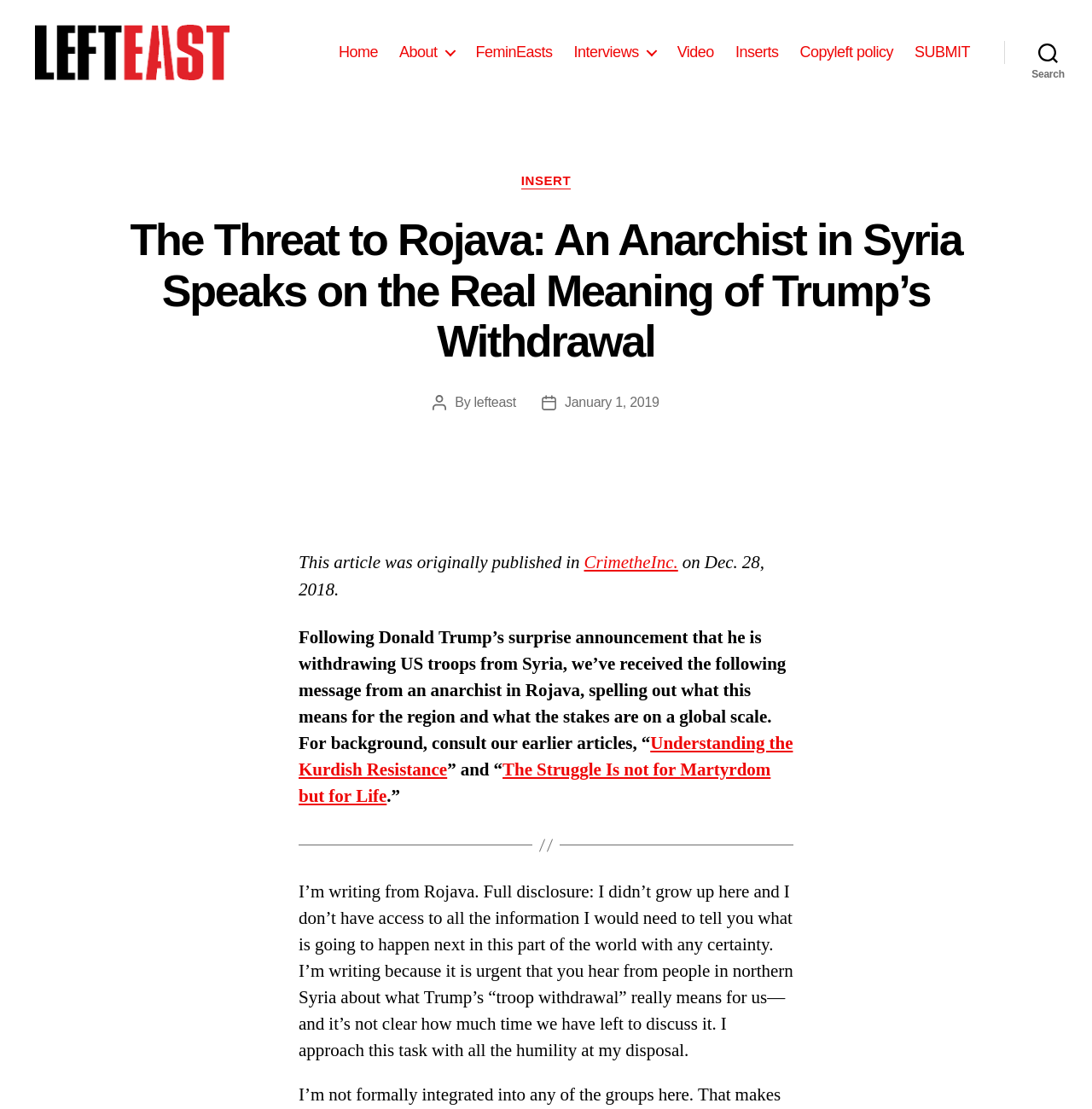What is the name of the website?
Please use the image to provide a one-word or short phrase answer.

Lefteast